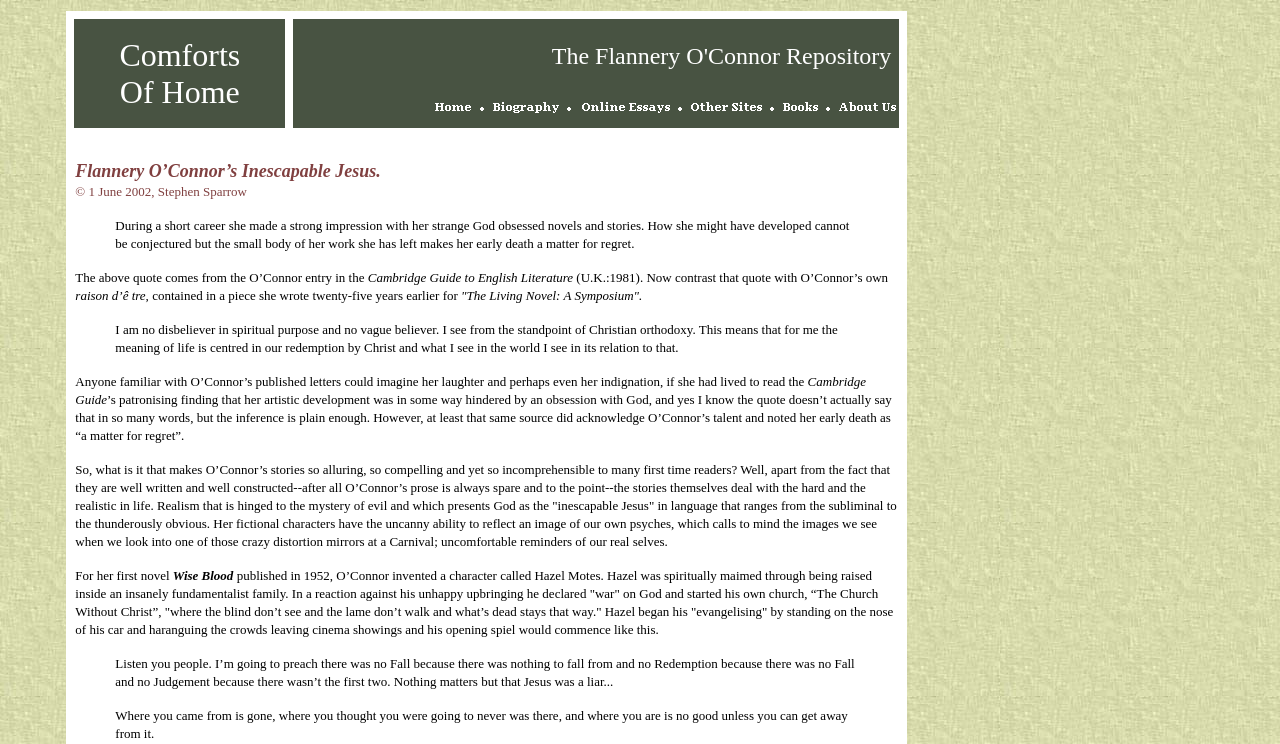What is the name of the church founded by Hazel Motes?
Using the image as a reference, deliver a detailed and thorough answer to the question.

I found the name by looking at the text content of the StaticText element with bounding box coordinates [0.059, 0.763, 0.698, 0.856]. The text content mentions '“The Church Without Christ”' as the church founded by Hazel Motes.